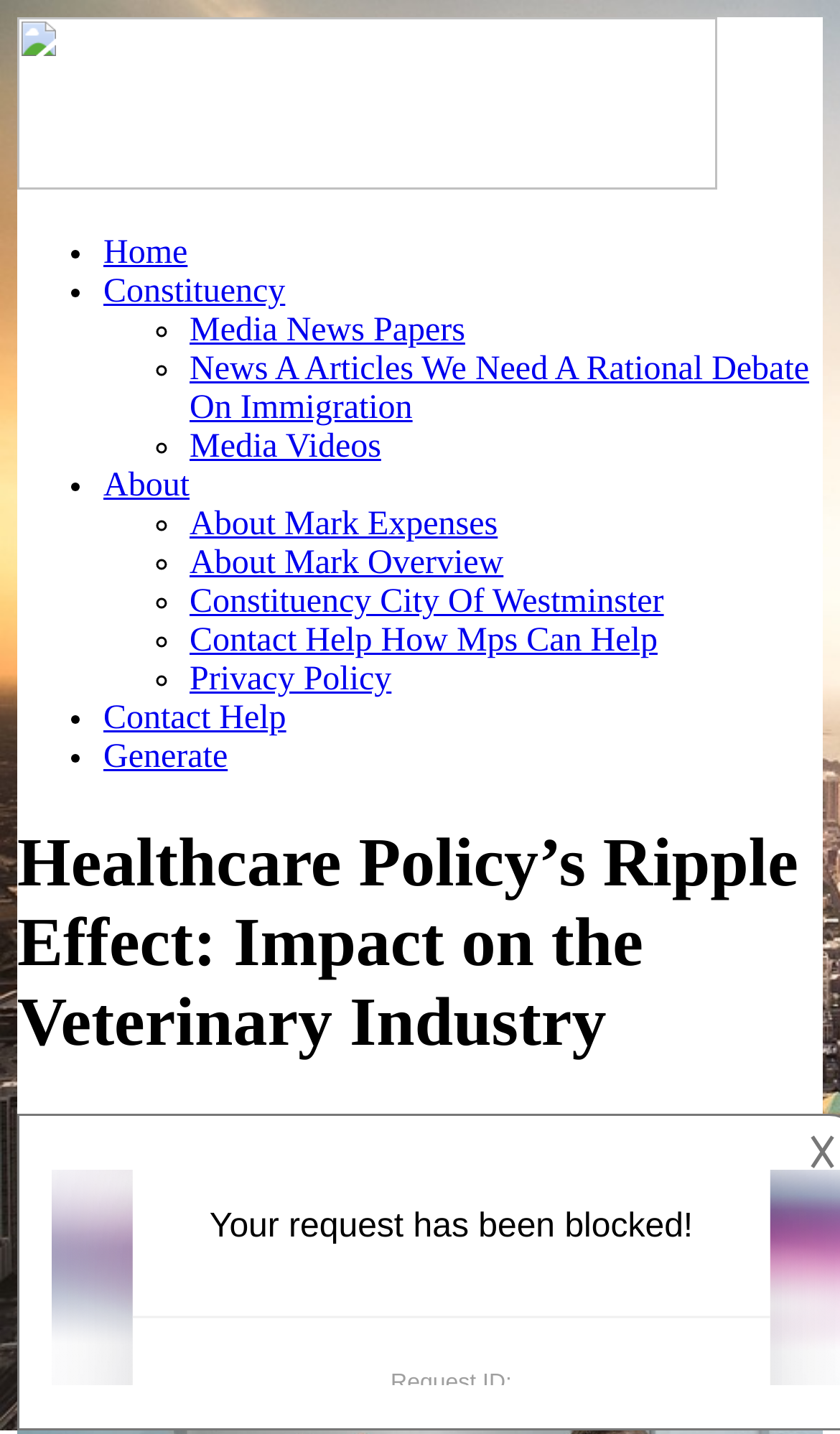Please indicate the bounding box coordinates of the element's region to be clicked to achieve the instruction: "learn about mark overview". Provide the coordinates as four float numbers between 0 and 1, i.e., [left, top, right, bottom].

[0.226, 0.38, 0.599, 0.406]